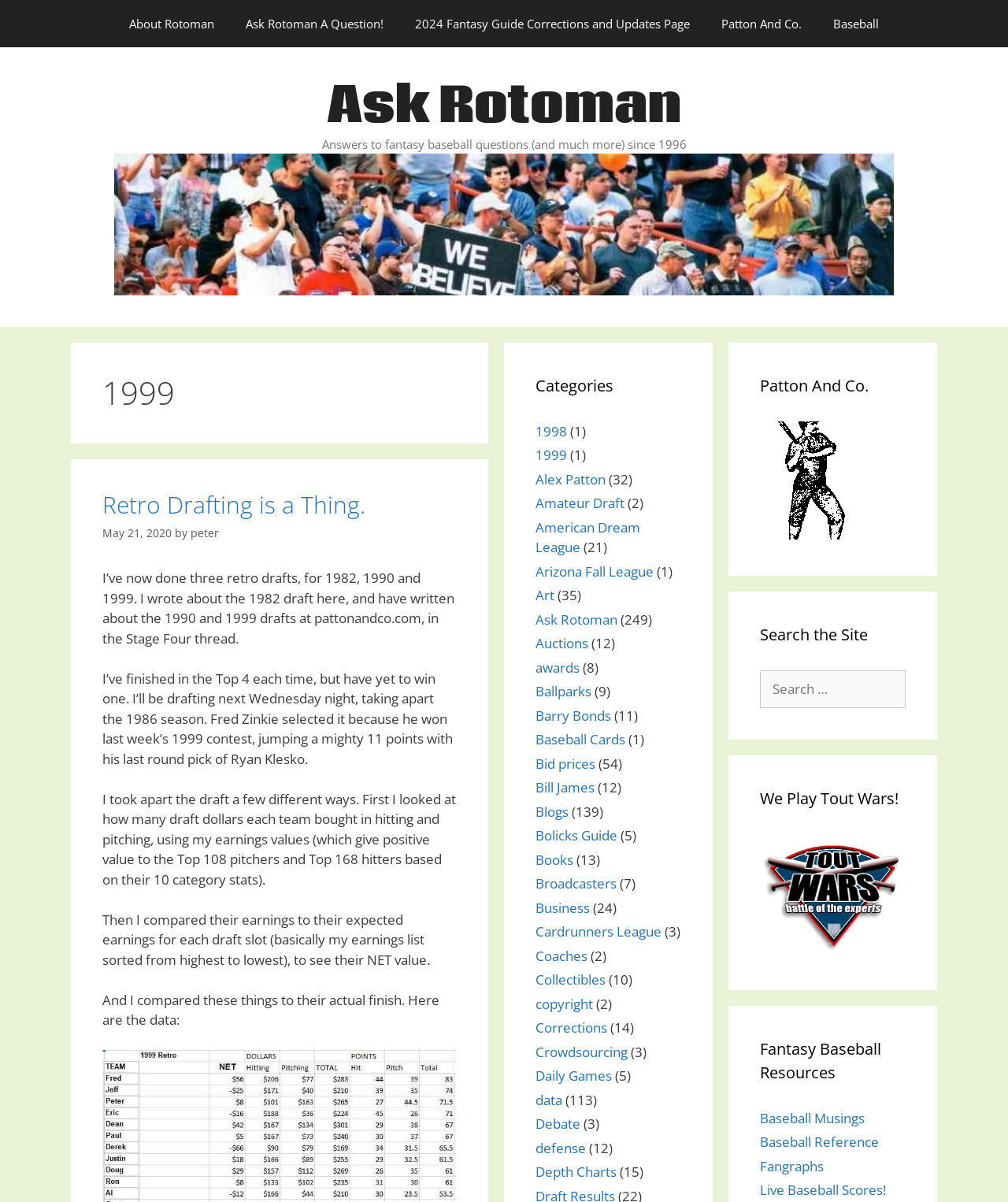Please find the bounding box for the UI element described by: "Baseball Cards".

[0.531, 0.607, 0.62, 0.623]